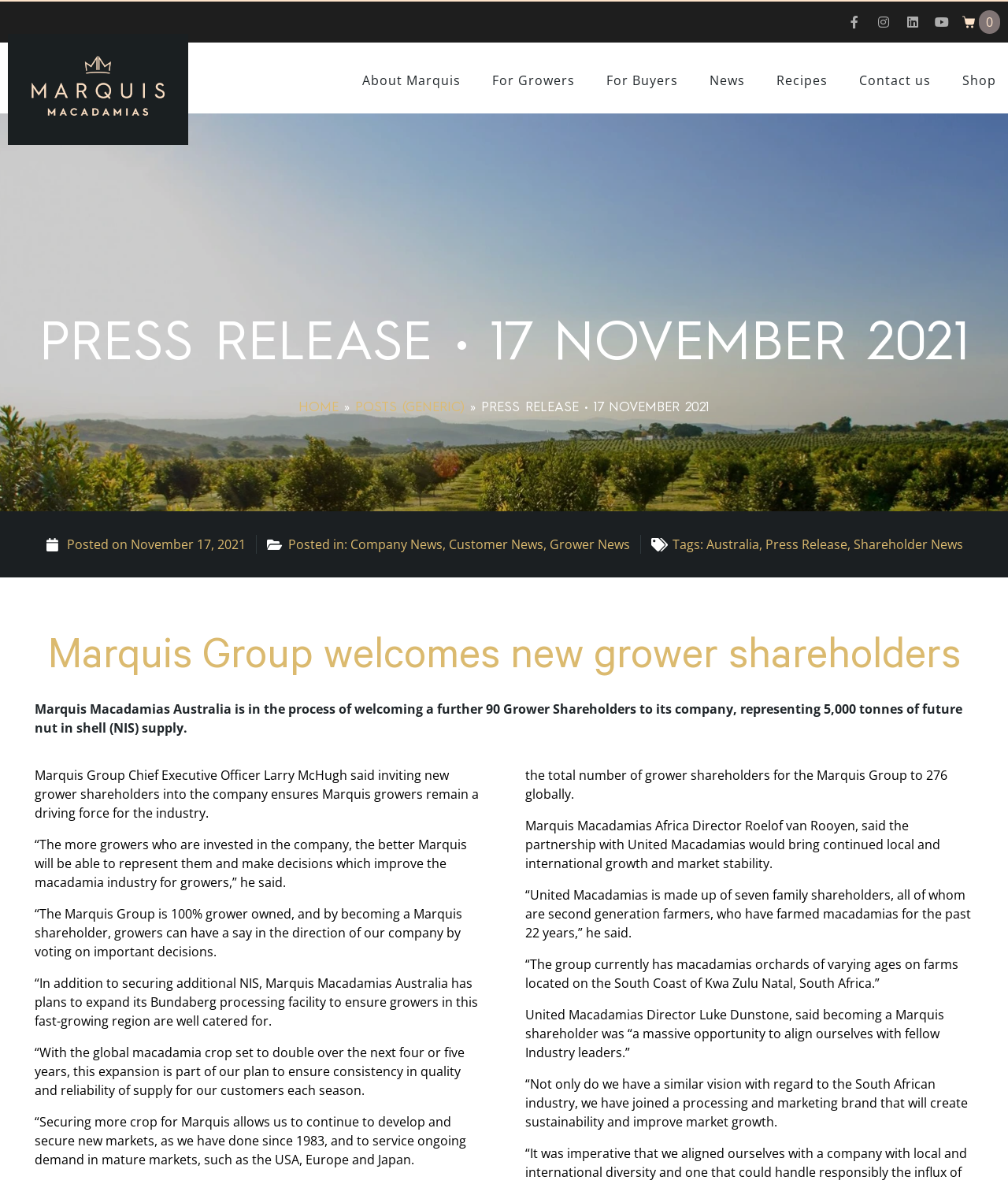Explain the webpage in detail, including its primary components.

The webpage is about Marquis Macadamias Australia welcoming new grower shareholders to its company. At the top, there are social media links to Facebook, Instagram, LinkedIn, and YouTube, as well as a search icon. Below these links, there is a navigation menu with options such as "About Marquis", "For Growers", "For Buyers", "News", "Recipes", "Contact us", and "Shop".

The main content of the page is a press release dated November 17, 2021. The title of the press release is "Marquis Group welcomes new grower shareholders" and it is followed by a brief summary of the article. The article itself is divided into several paragraphs, each discussing the benefits of new grower shareholders joining the company, including increased representation and decision-making power for growers, as well as plans to expand the company's processing facility in Bundaberg.

There are several quotes from Marquis Group Chief Executive Officer Larry McHugh and Marquis Macadamias Africa Director Roelof van Rooyen, discussing the importance of grower ownership and the benefits of partnering with United Macadamias. The article also mentions the company's plans to develop and secure new markets, as well as its commitment to quality and reliability of supply.

At the top of the page, there is a logo of Marquis Macadamias, and below the navigation menu, there is a breadcrumb trail showing the path from the homepage to the current press release.